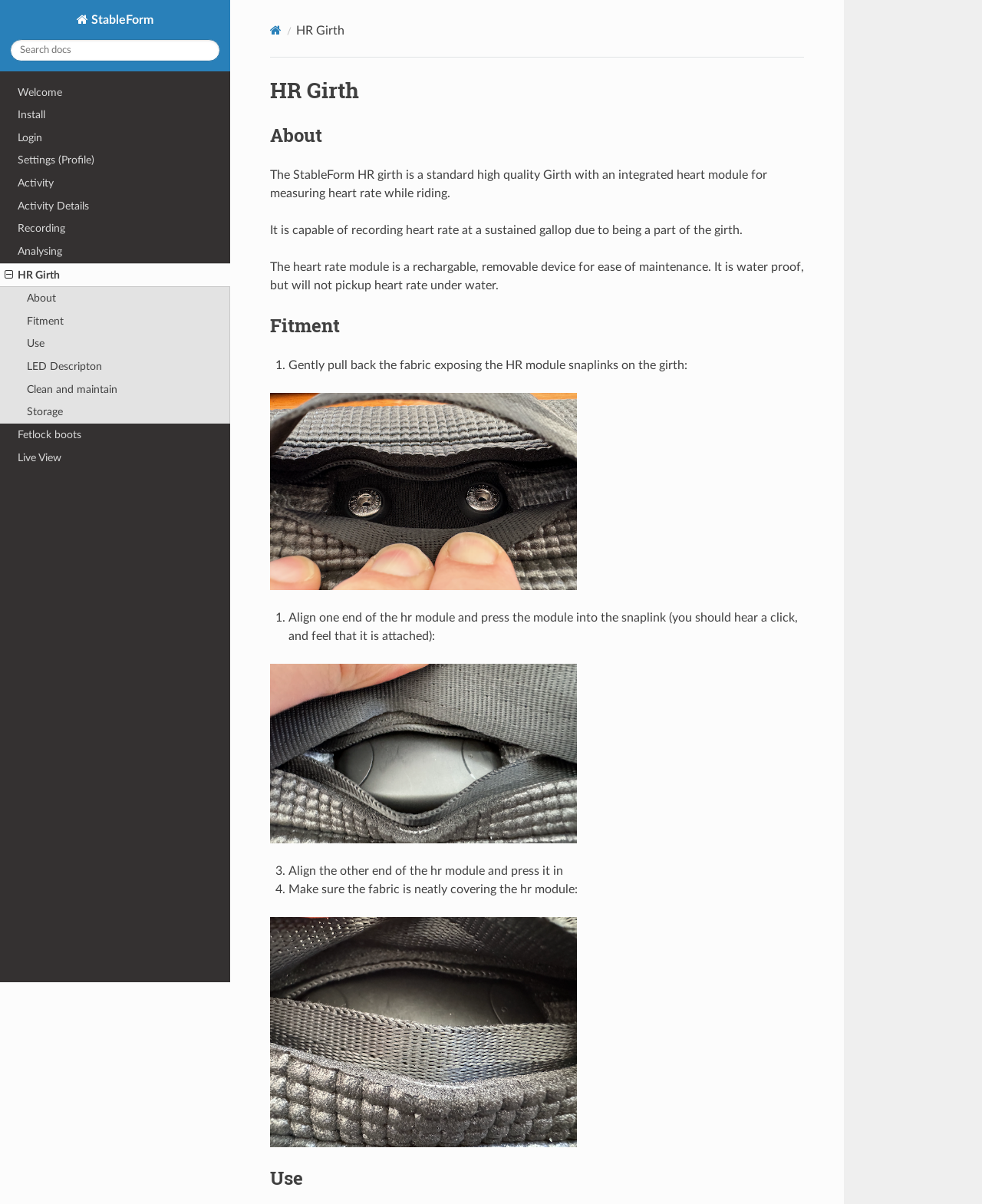Please identify the bounding box coordinates of the element that needs to be clicked to perform the following instruction: "Learn about HR Girth".

[0.275, 0.063, 0.819, 0.087]